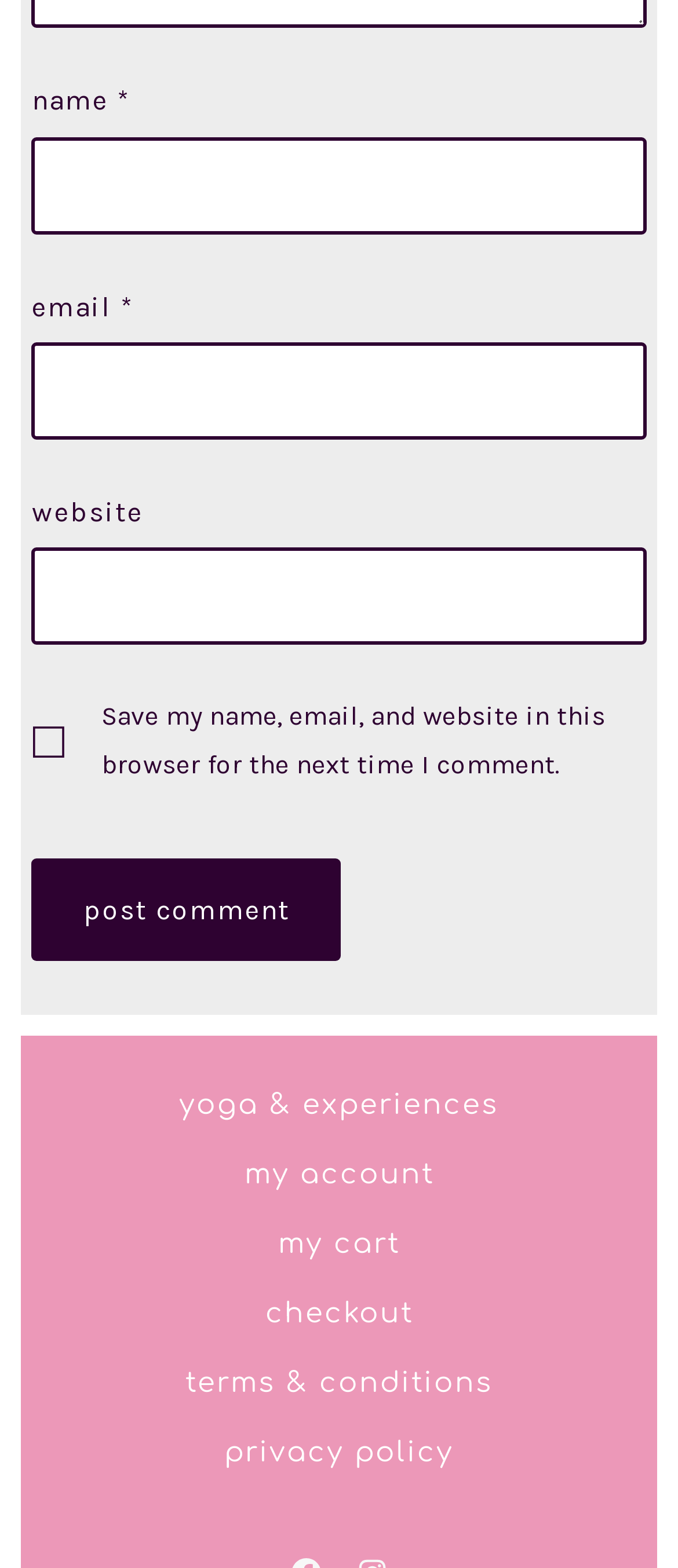Locate the bounding box coordinates of the element I should click to achieve the following instruction: "go to yoga & experiences".

[0.249, 0.682, 0.751, 0.727]